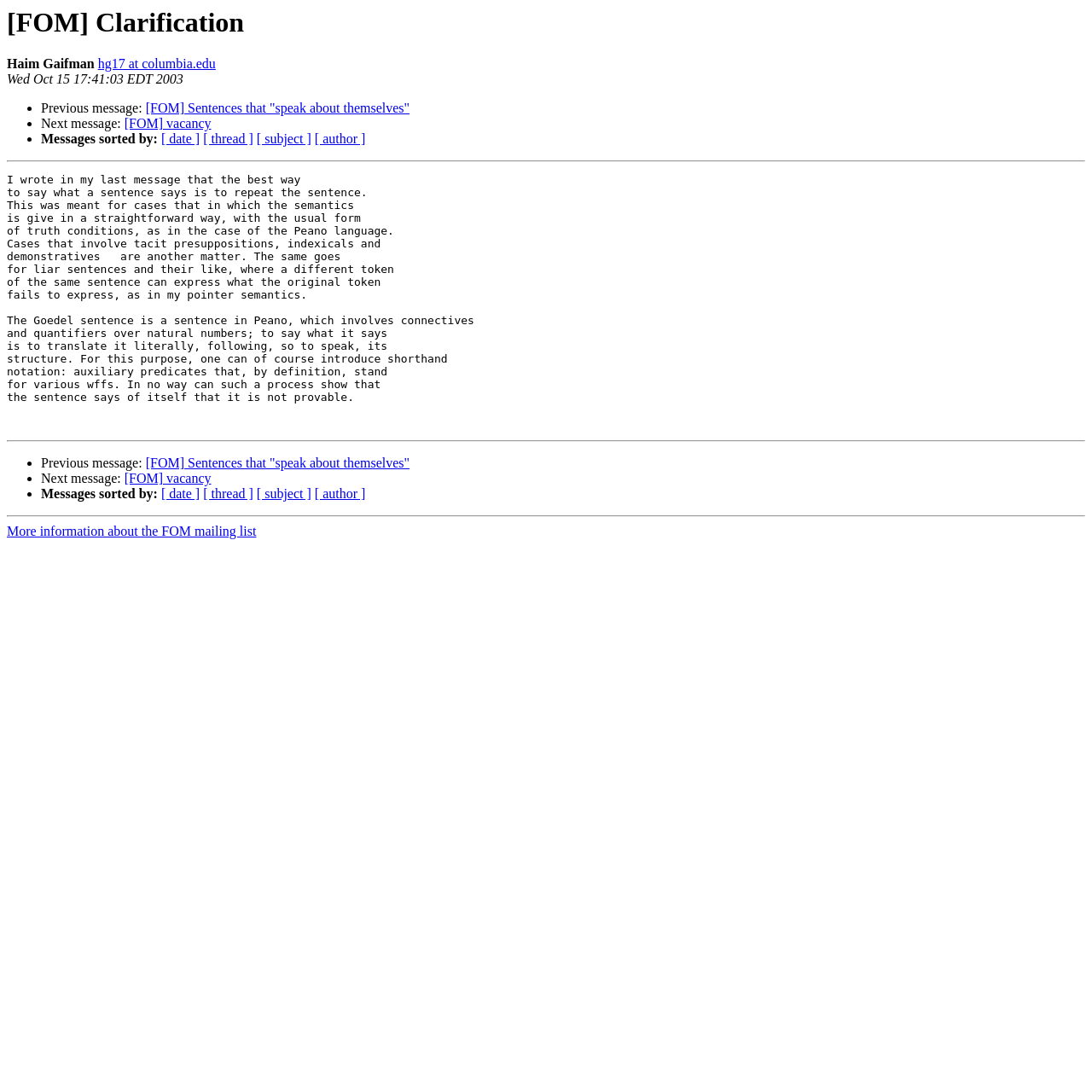Provide a short answer to the following question with just one word or phrase: Who is the author of the message?

Haim Gaifman